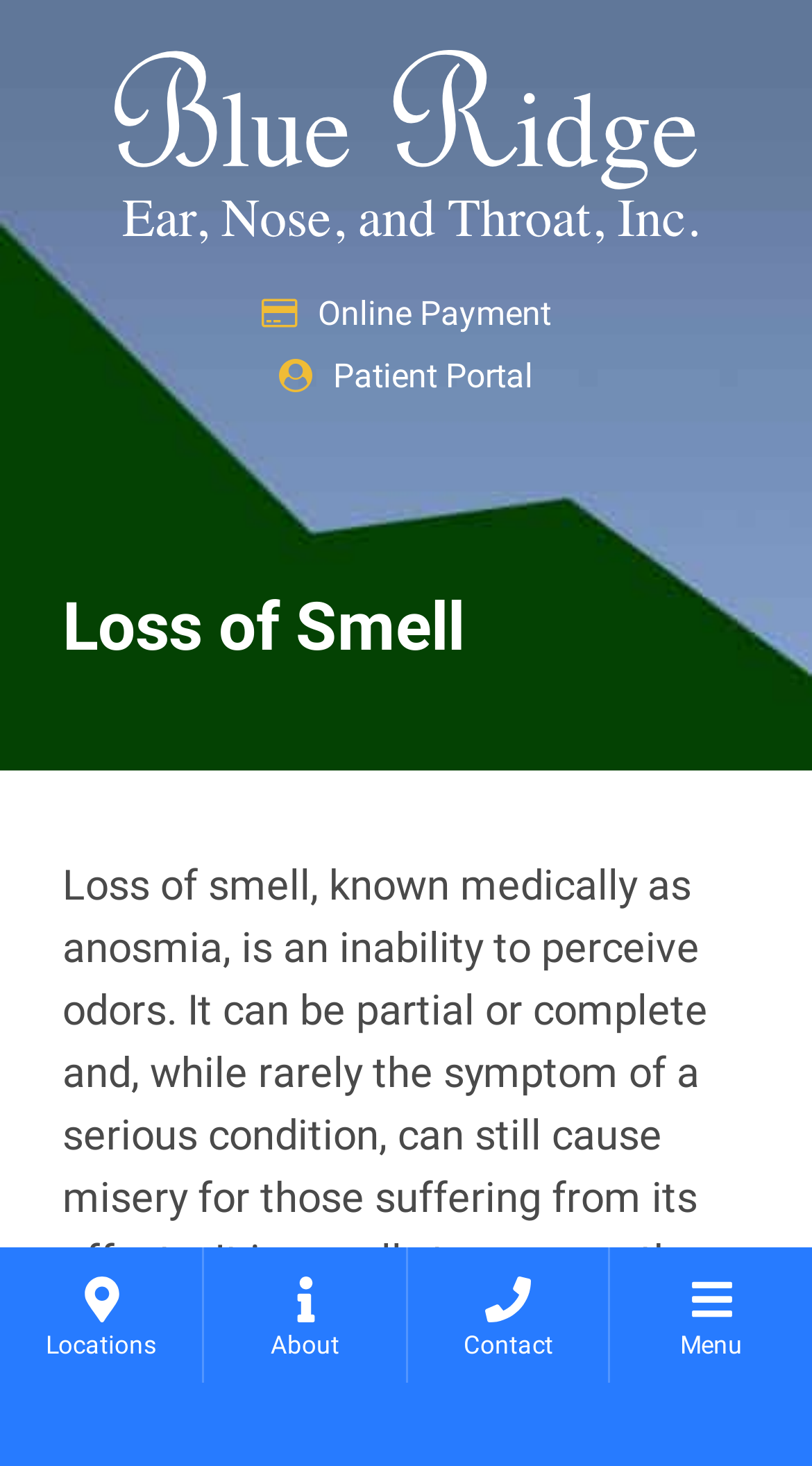What is the name of the medical condition described on the webpage?
Please give a detailed answer to the question using the information shown in the image.

I looked at the main content area of the webpage and found a heading that said 'Loss of Smell'. I then read the text below the heading and found that it described a medical condition called anosmia, which is the inability to perceive odors.